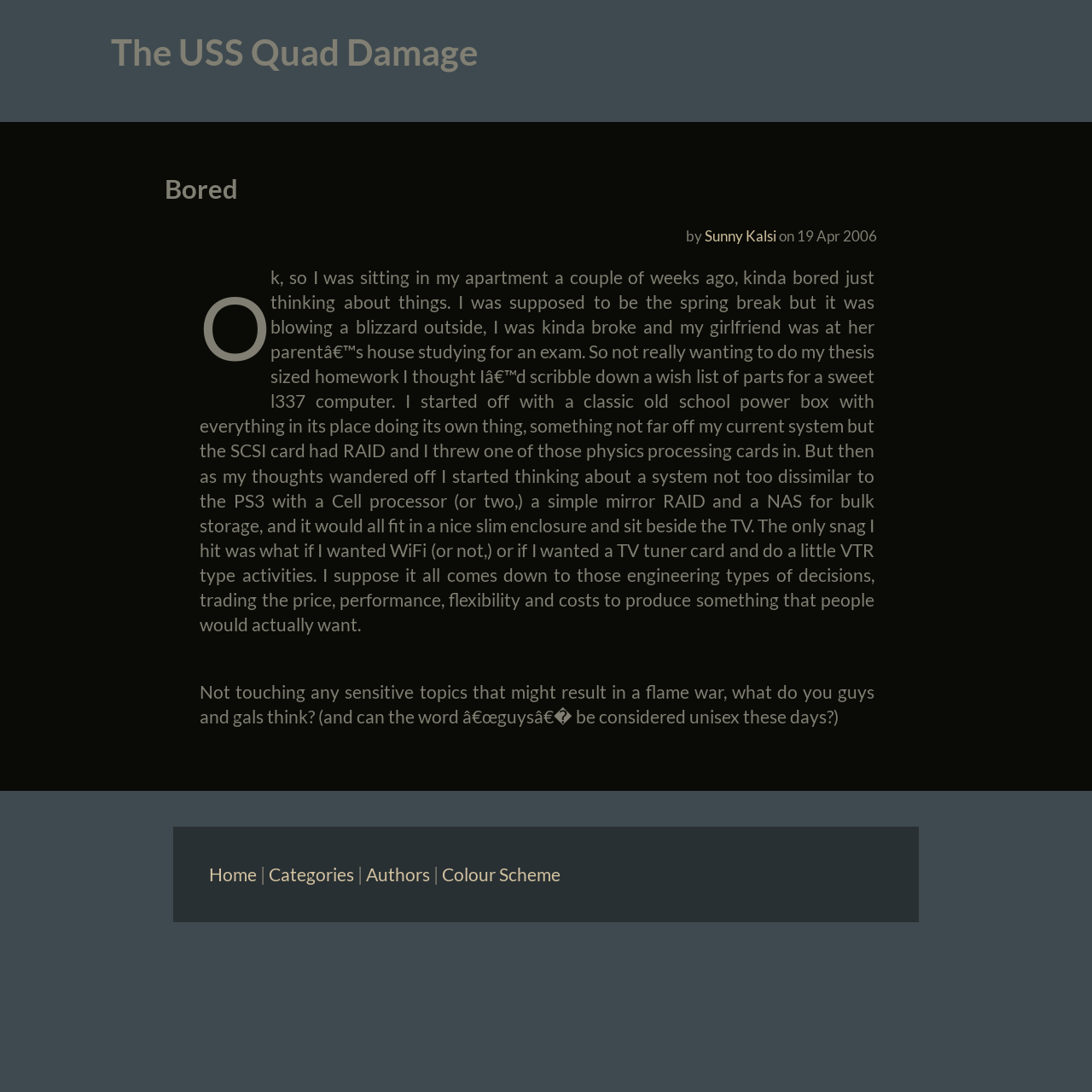With reference to the image, please provide a detailed answer to the following question: What is the author's name?

The author's name is mentioned in the link 'Sunny Kalsi' which is located below the heading 'The USS Quad Damage' and above the text 'on 19 Apr 2006'.